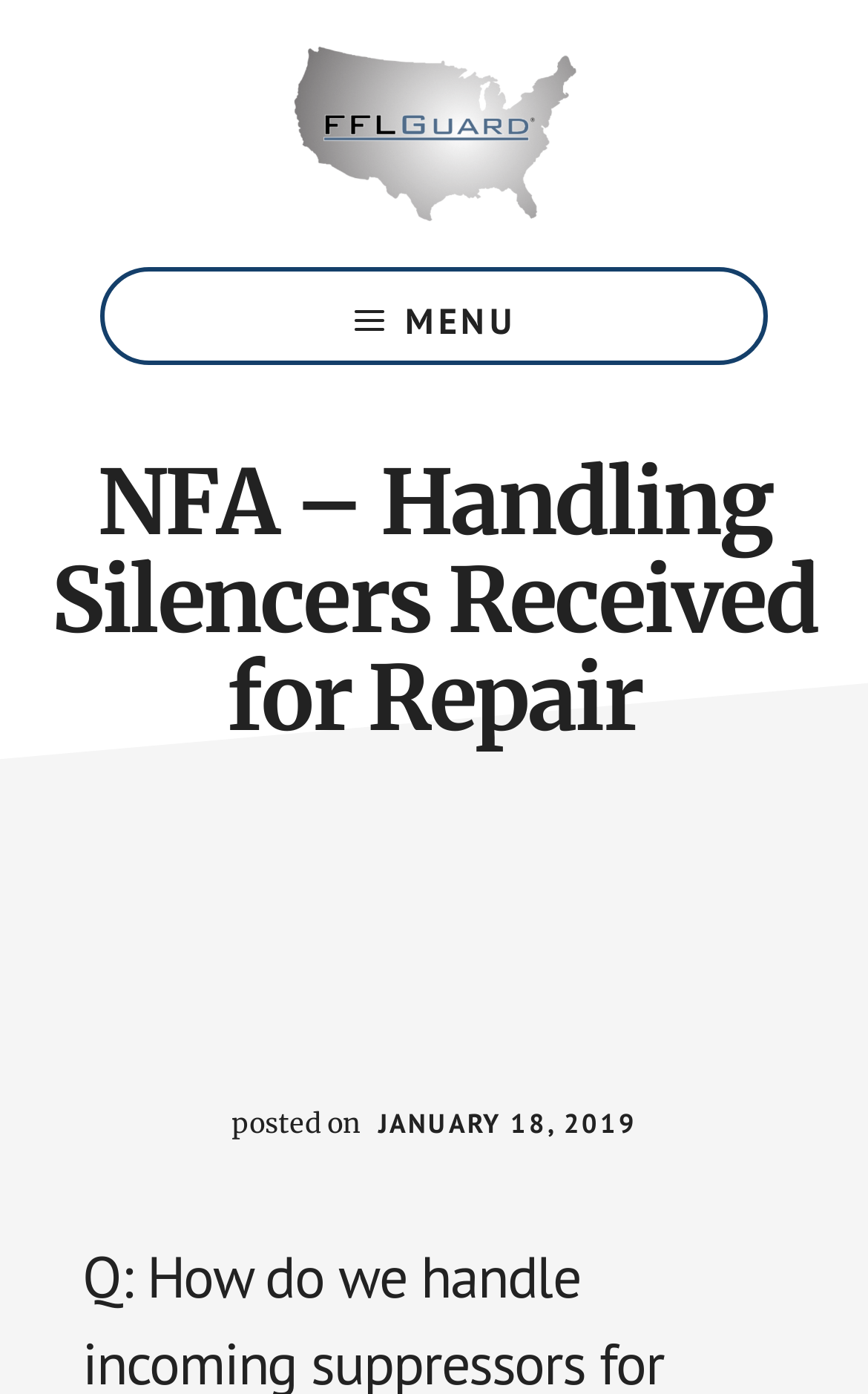What is the topic of the current article?
Please interpret the details in the image and answer the question thoroughly.

The topic of the current article can be determined by reading the heading, which says 'NFA – Handling Silencers Received for Repair'. This heading is located below the main menu and above the article content.